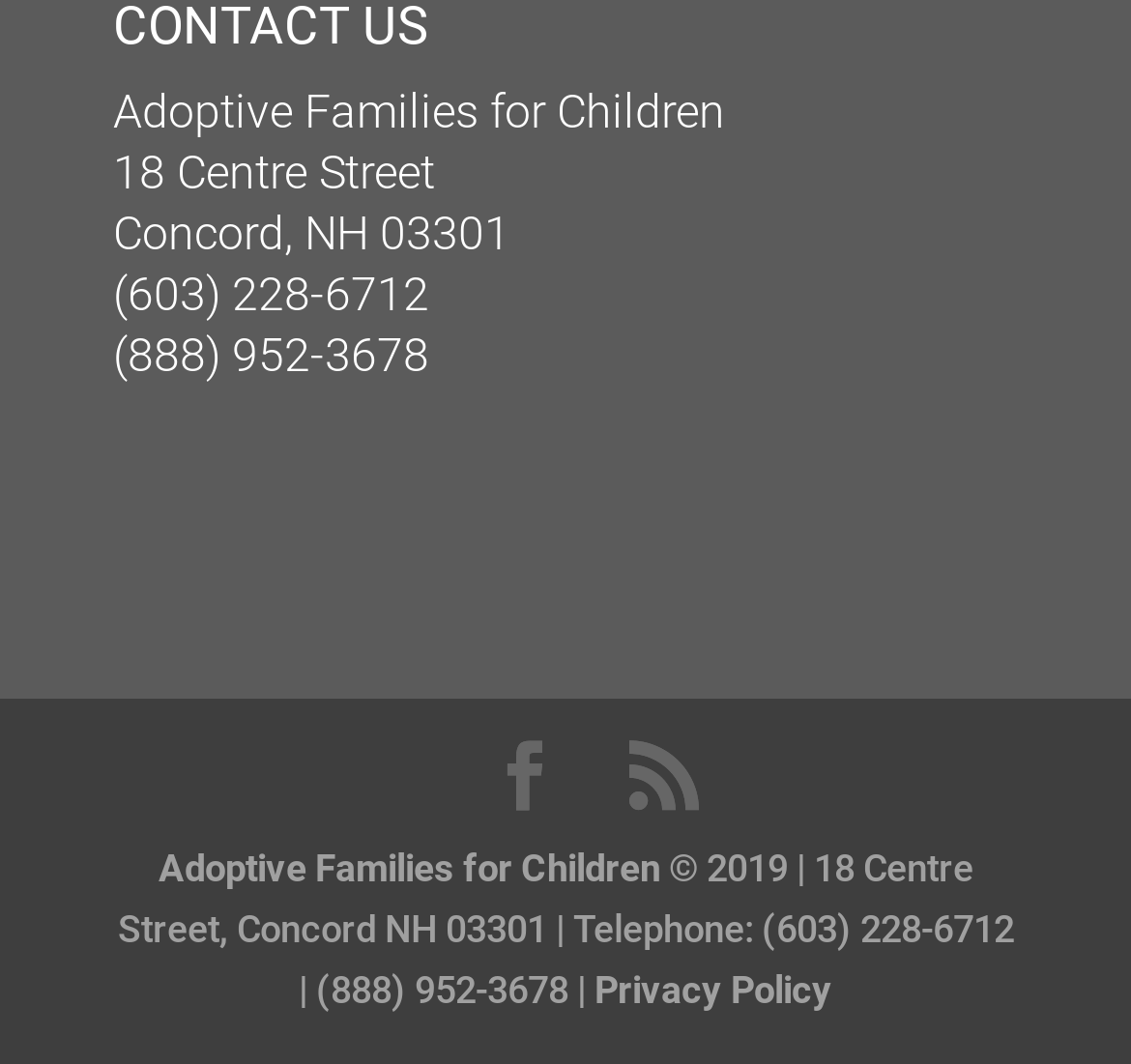Carefully examine the image and provide an in-depth answer to the question: How many social media links are present on the webpage?

There are two social media links present on the webpage, represented by the icons '' and '', located near the top of the webpage.